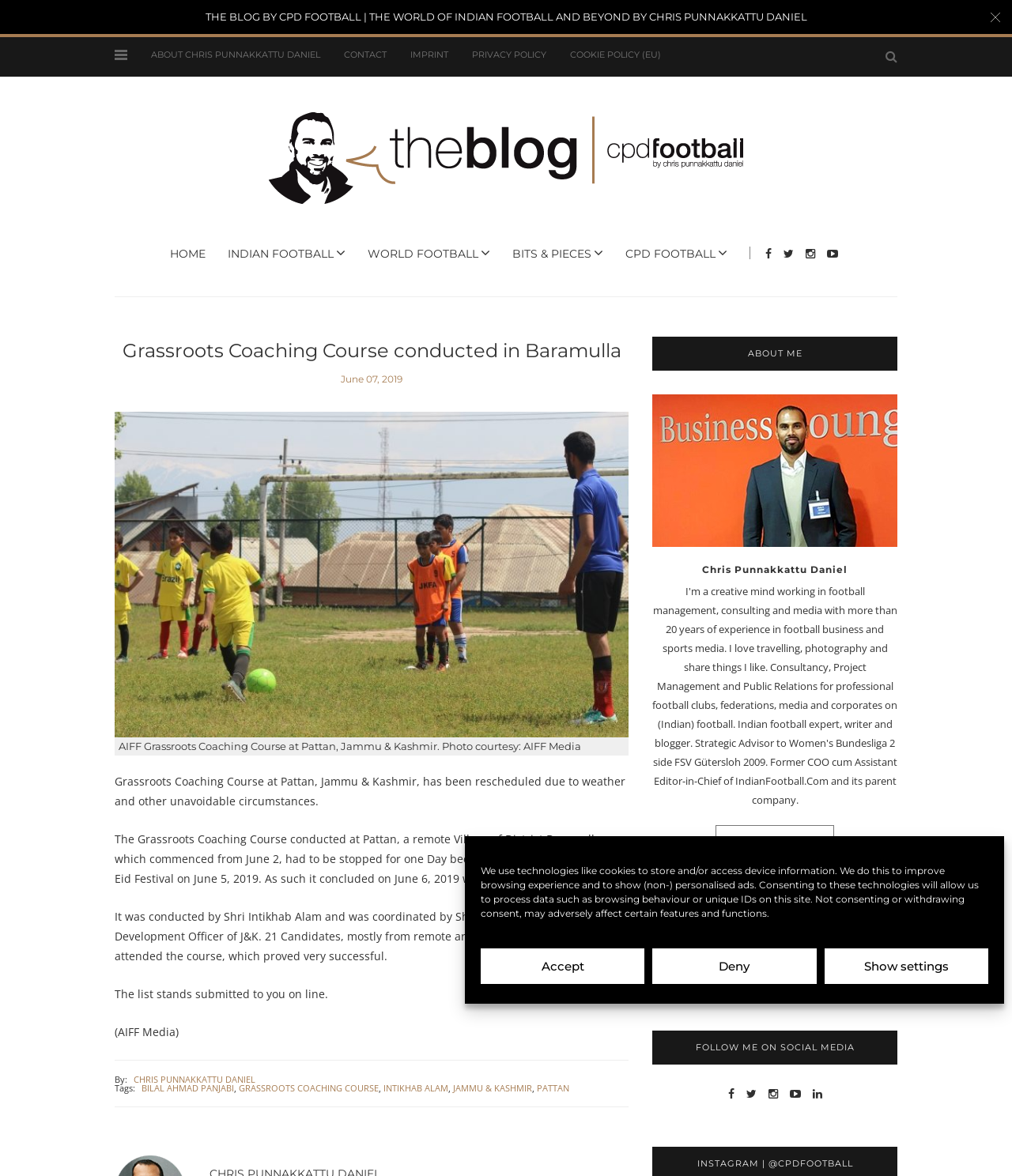How many candidates attended the course?
Refer to the image and provide a one-word or short phrase answer.

21